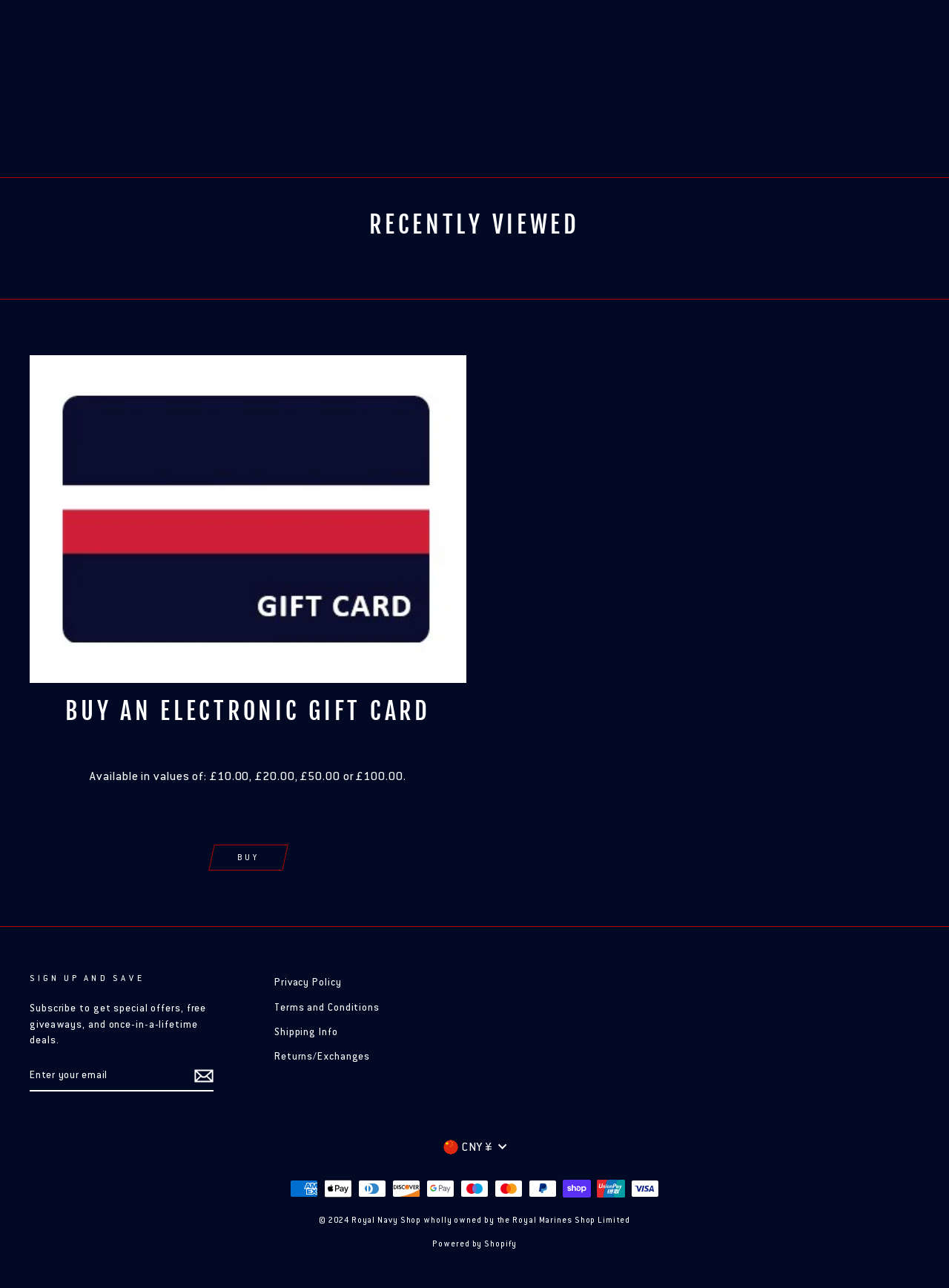Extract the bounding box coordinates of the UI element described: "Powered by Shopify". Provide the coordinates in the format [left, top, right, bottom] with values ranging from 0 to 1.

[0.456, 0.962, 0.544, 0.97]